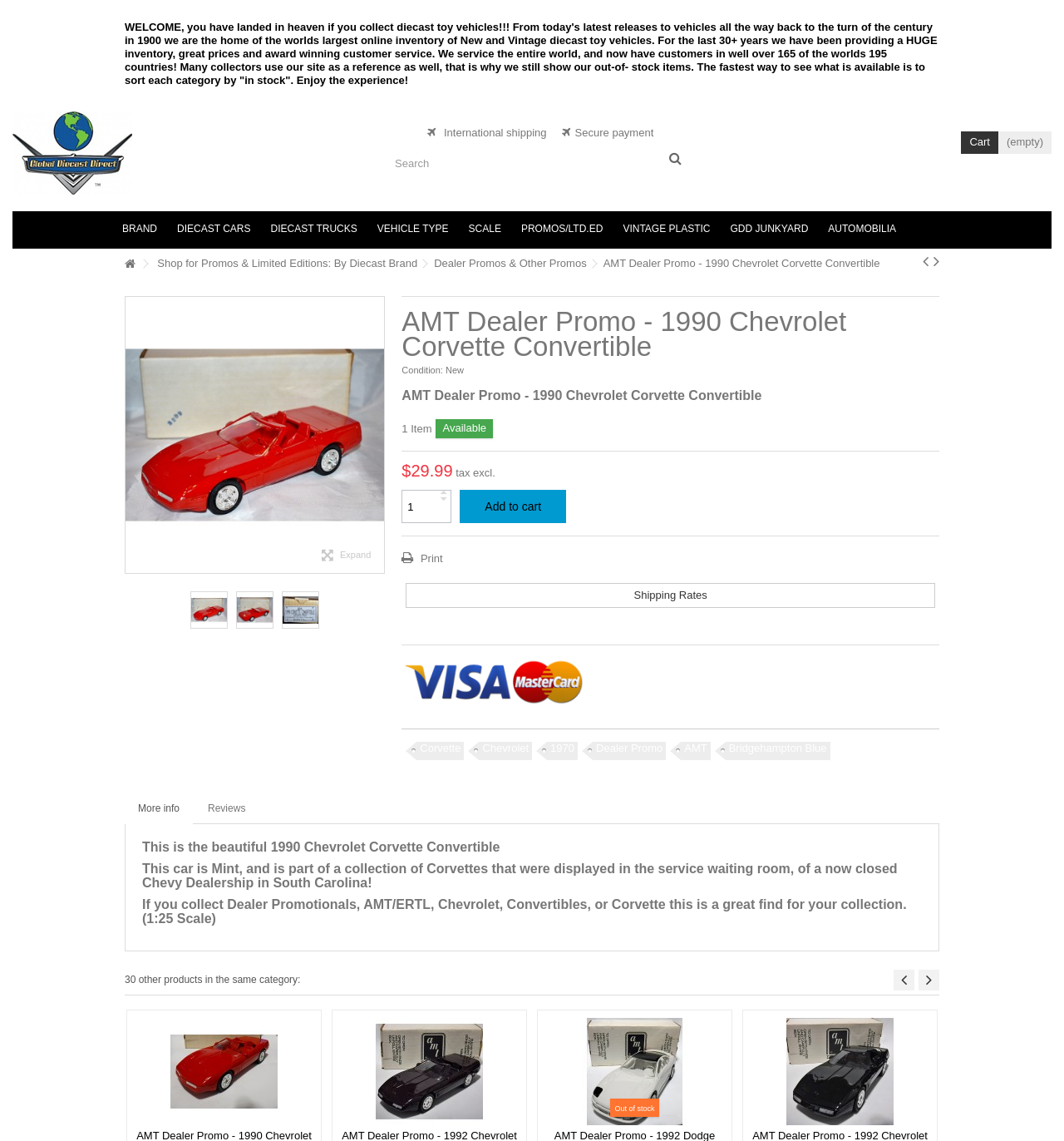Can you give a detailed response to the following question using the information from the image? What is the condition of the diecast car?

I found the answer by looking at the static text element with the text 'New' which is located near the 'Condition:' label, indicating the condition of the diecast car.